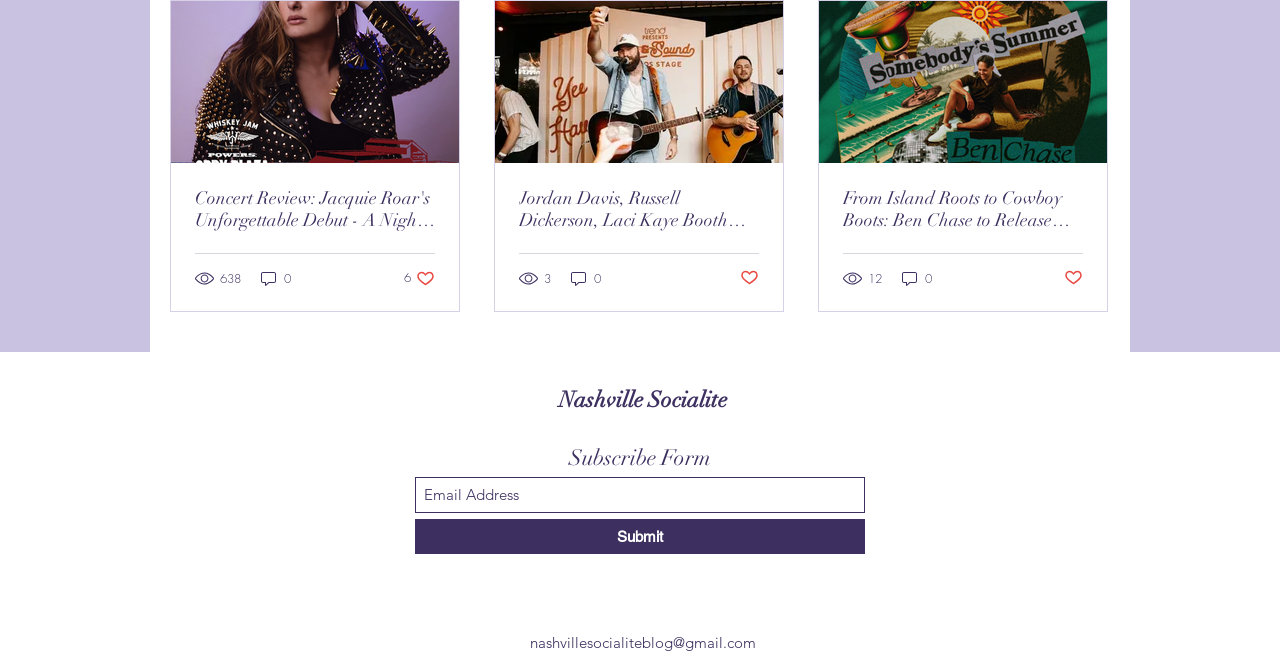Extract the bounding box coordinates for the UI element described by the text: "0". The coordinates should be in the form of [left, top, right, bottom] with values between 0 and 1.

[0.202, 0.402, 0.229, 0.431]